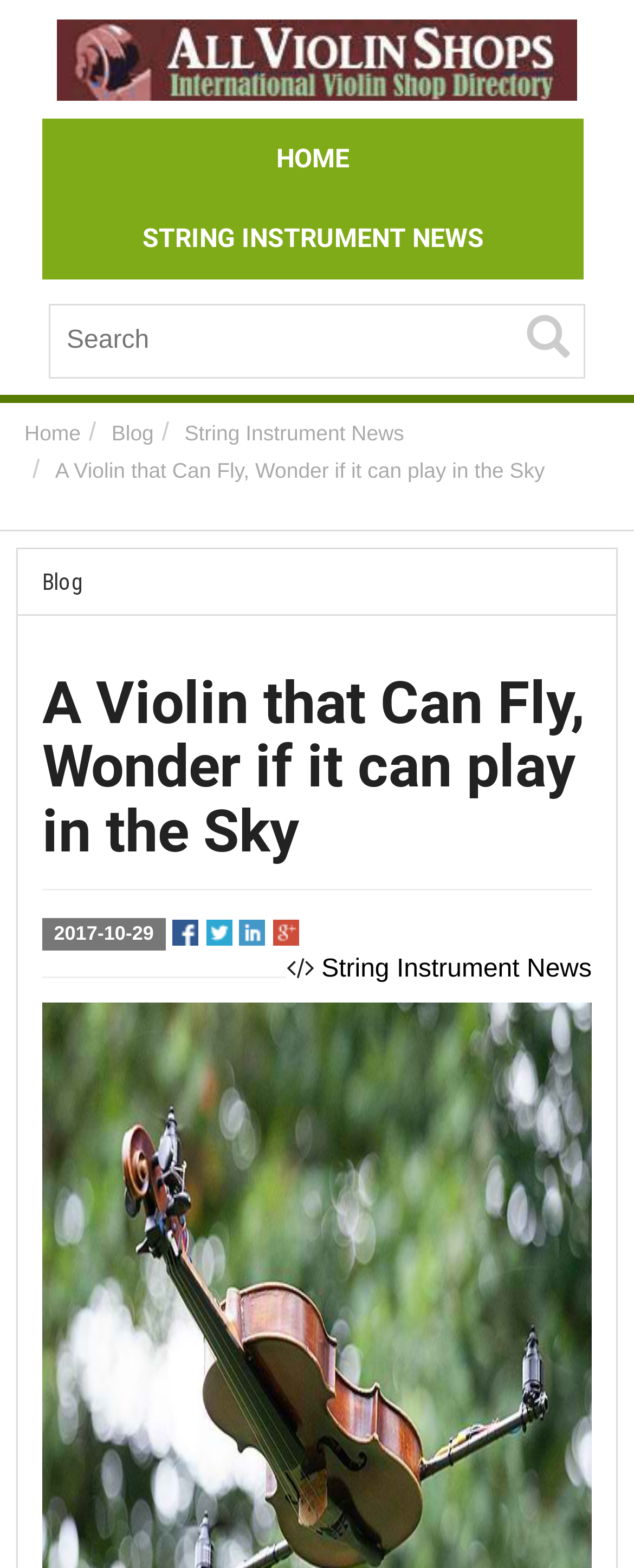Determine the bounding box coordinates for the area that needs to be clicked to fulfill this task: "Go to the home page". The coordinates must be given as four float numbers between 0 and 1, i.e., [left, top, right, bottom].

[0.067, 0.076, 0.921, 0.127]